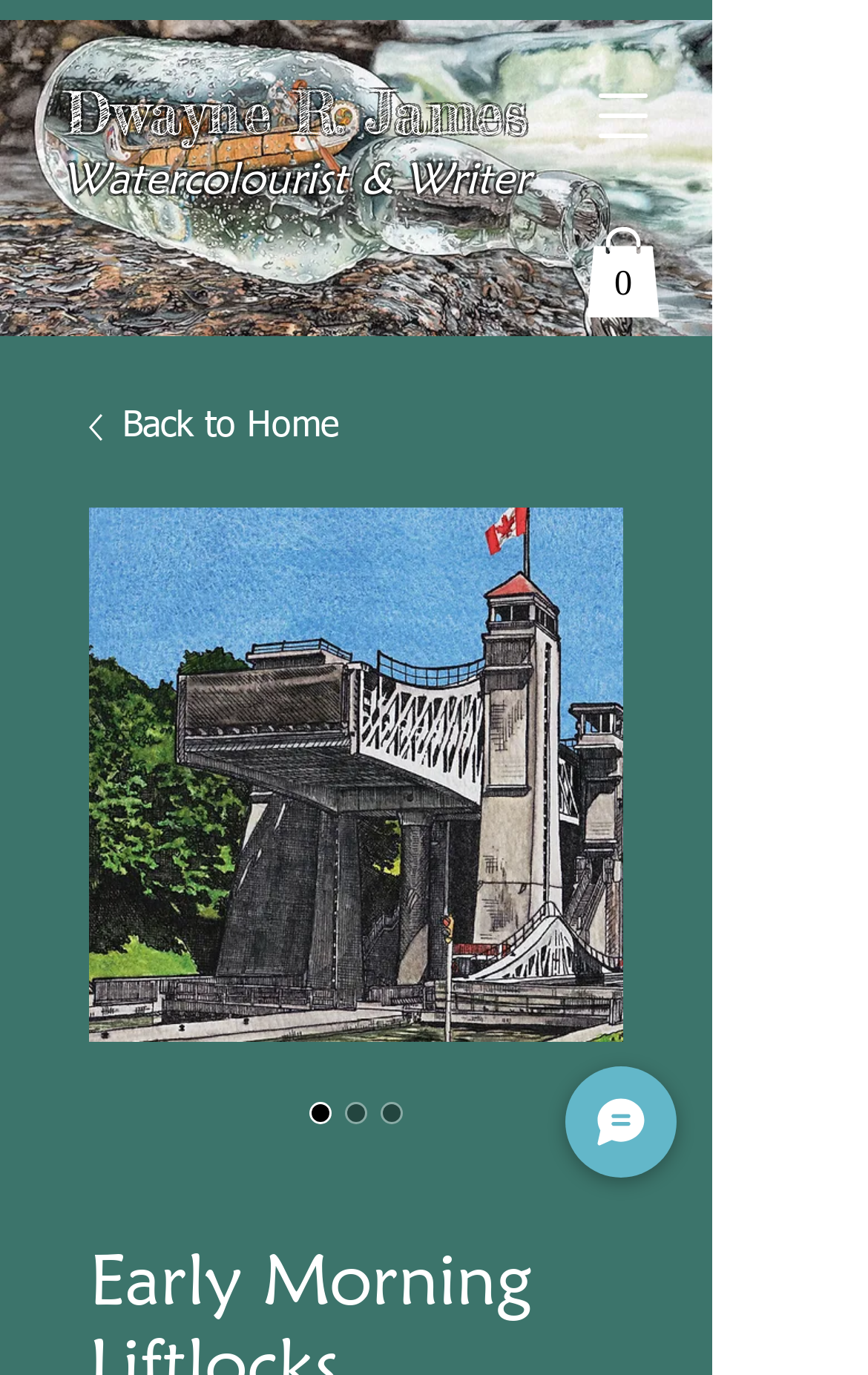How many items are in the cart?
Please answer using one word or phrase, based on the screenshot.

0